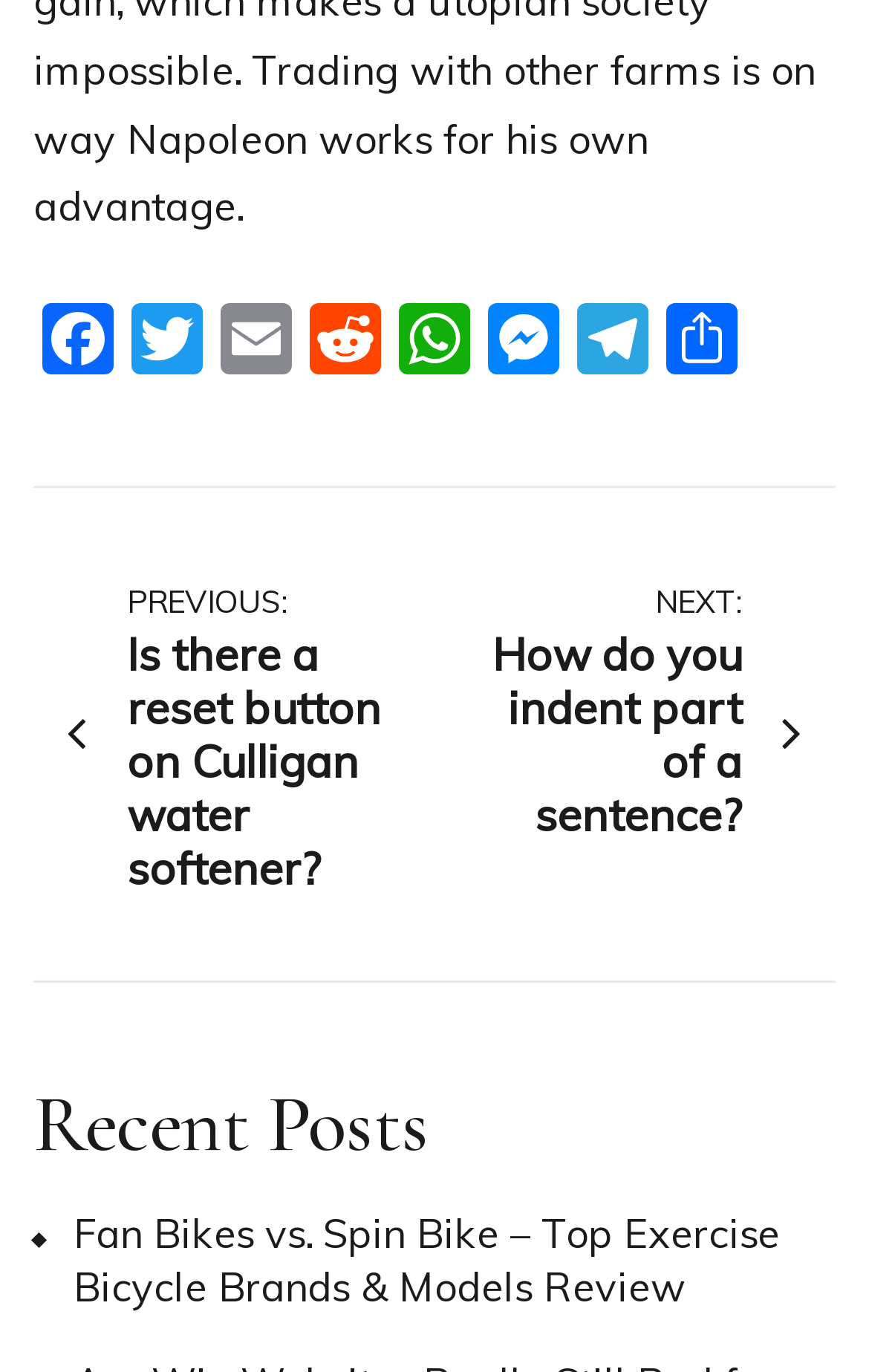Can you specify the bounding box coordinates of the area that needs to be clicked to fulfill the following instruction: "Share on Twitter"?

[0.141, 0.221, 0.244, 0.279]